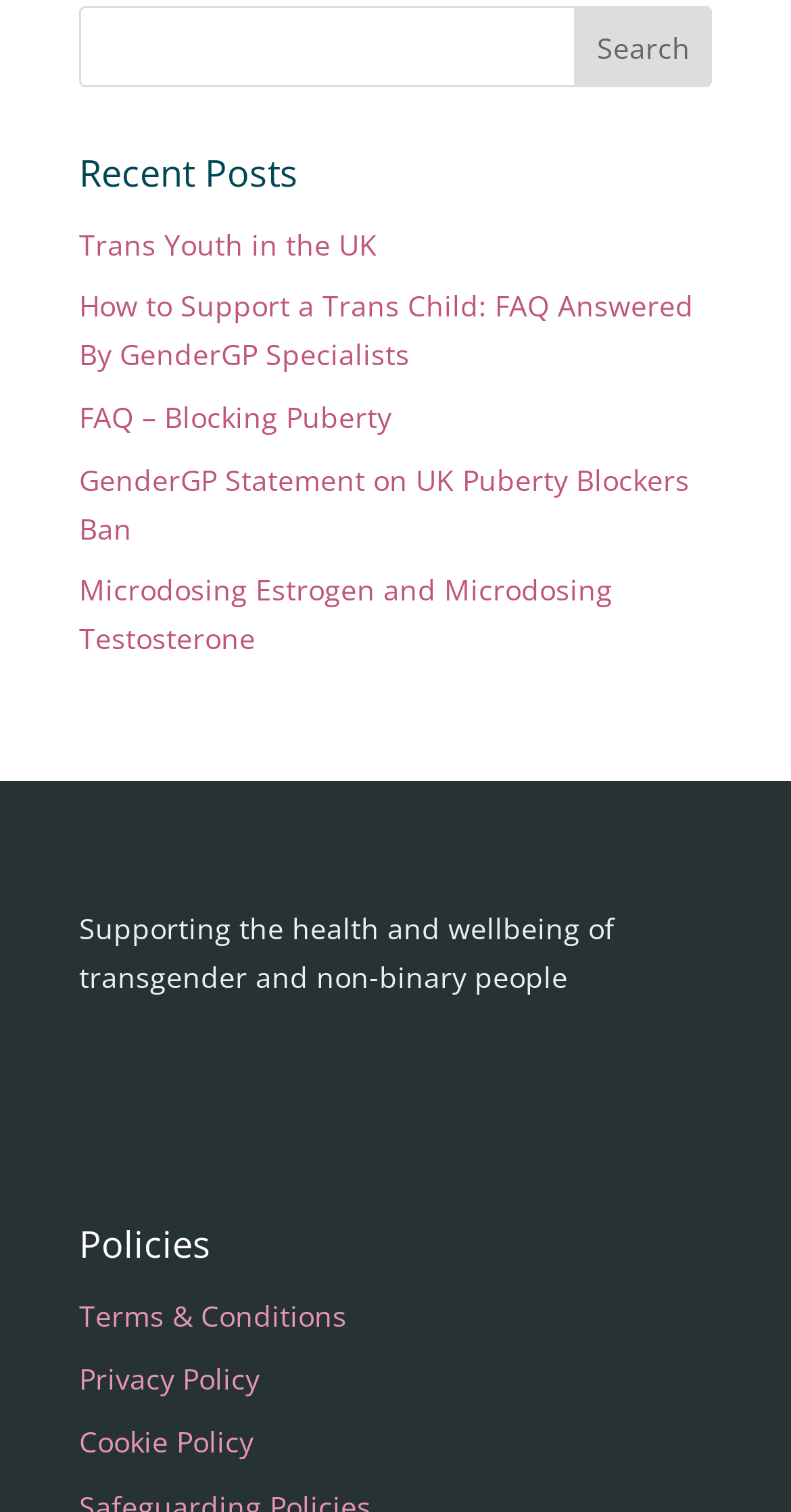Find the bounding box coordinates for the element described here: "name="s"".

[0.1, 0.005, 0.9, 0.058]